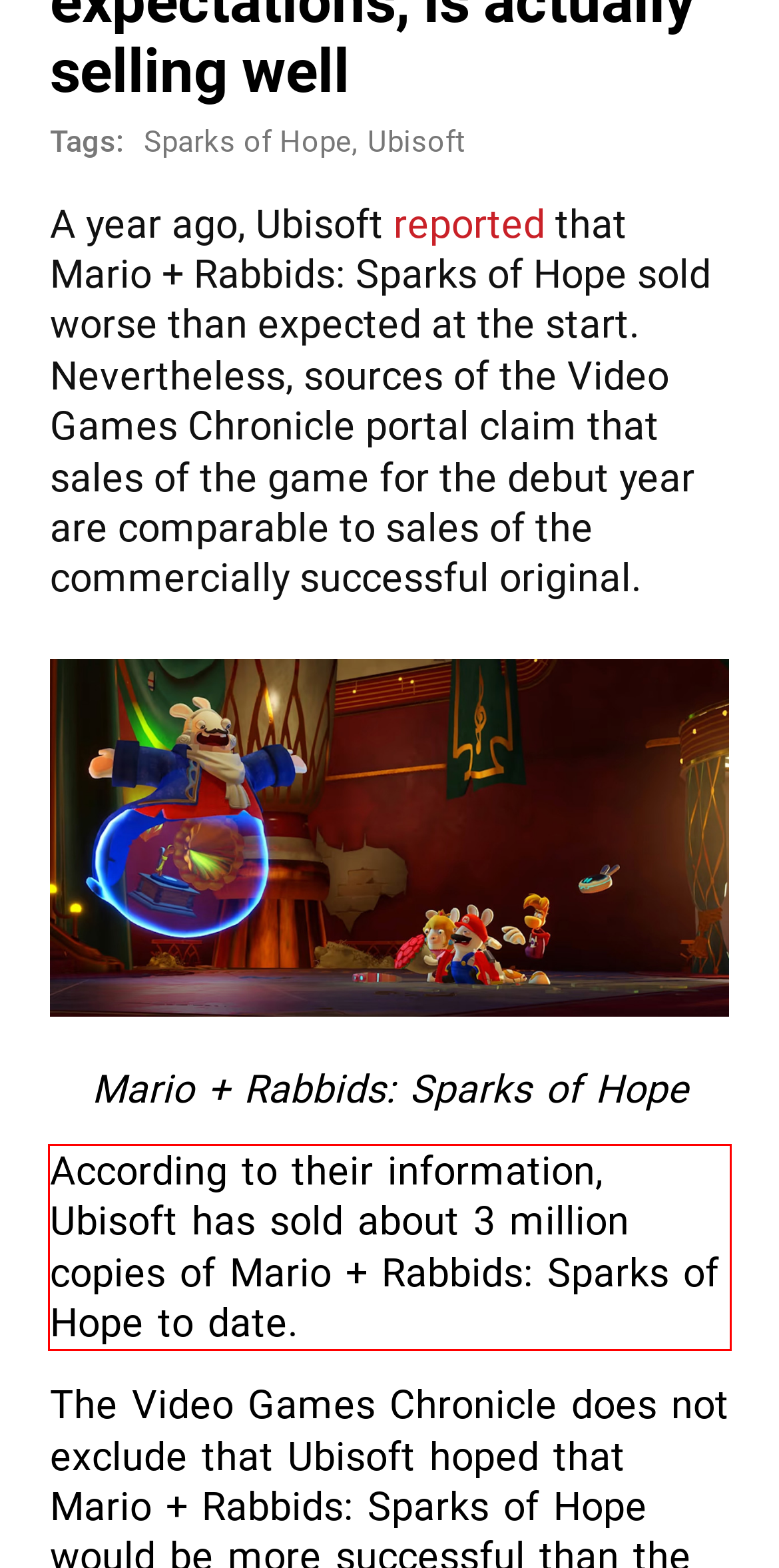Within the provided webpage screenshot, find the red rectangle bounding box and perform OCR to obtain the text content.

According to their information, Ubisoft has sold about 3 million copies of Mario + Rabbids: Sparks of Hope to date.